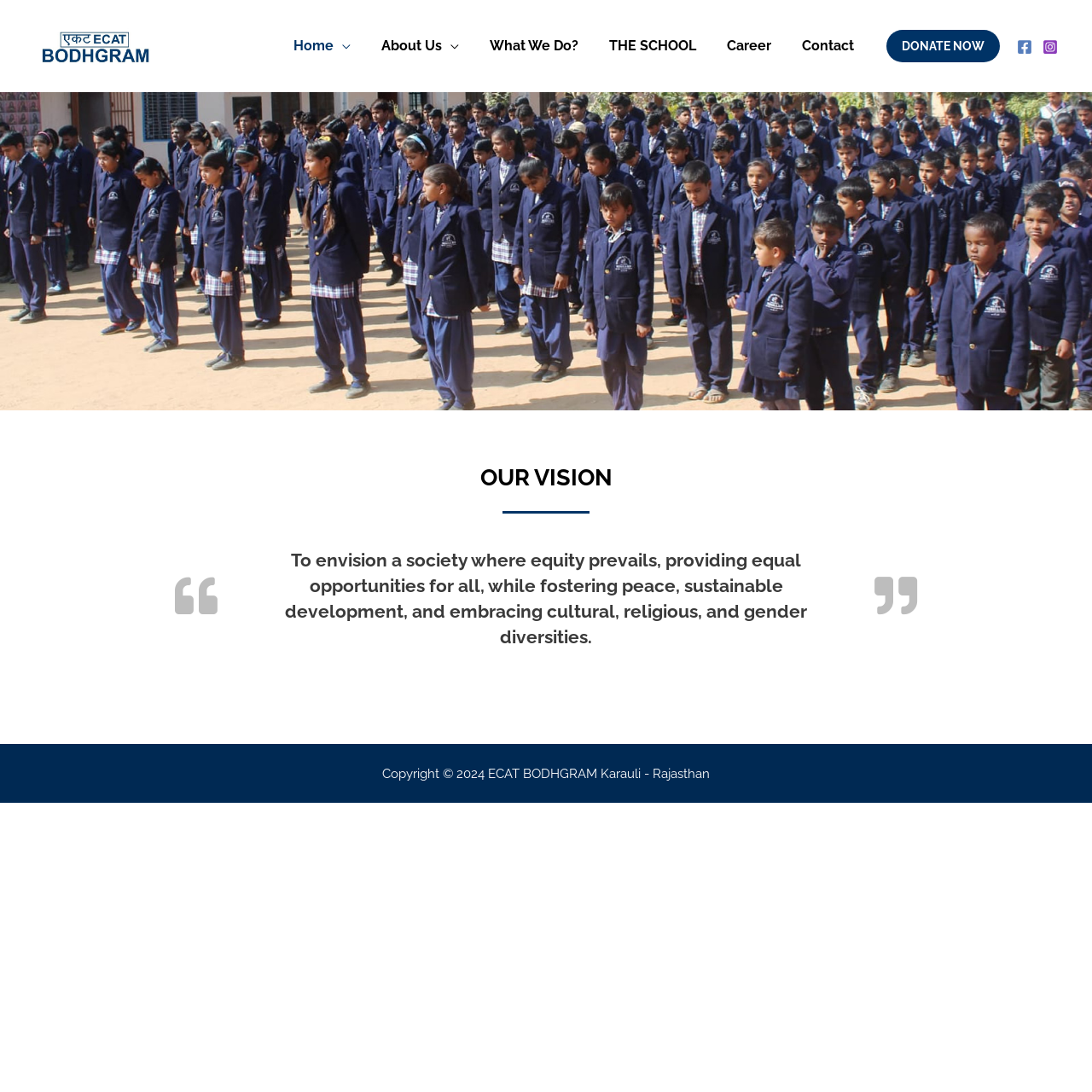How many social media links are present?
Refer to the image and provide a concise answer in one word or phrase.

2